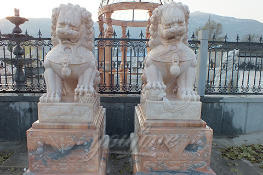Break down the image and describe each part extensively.

The image showcases a striking pair of decorative marble sculptures depicting traditional Chinese foo dogs, also known as guardian lions. The foo dogs are intricately carved and are positioned symmetrically on ornate bases, exuding strength and vigilance. Their fierce expressions and detailed features are complemented by a warm, pinkish hue of the marble, which enhances their majestic presence.

Behind the statues, a wrought-iron fence creates an elegant backdrop, while hints of a scenic landscape—likely mountainous—are visible in the distance. This setting suggests an outdoor location, possibly a garden or park, where these guardian figures serve as protectors of the space. The overall composition emphasizes both artistry and cultural significance, reflecting the rich heritage associated with these iconic figures in Chinese architecture and art.